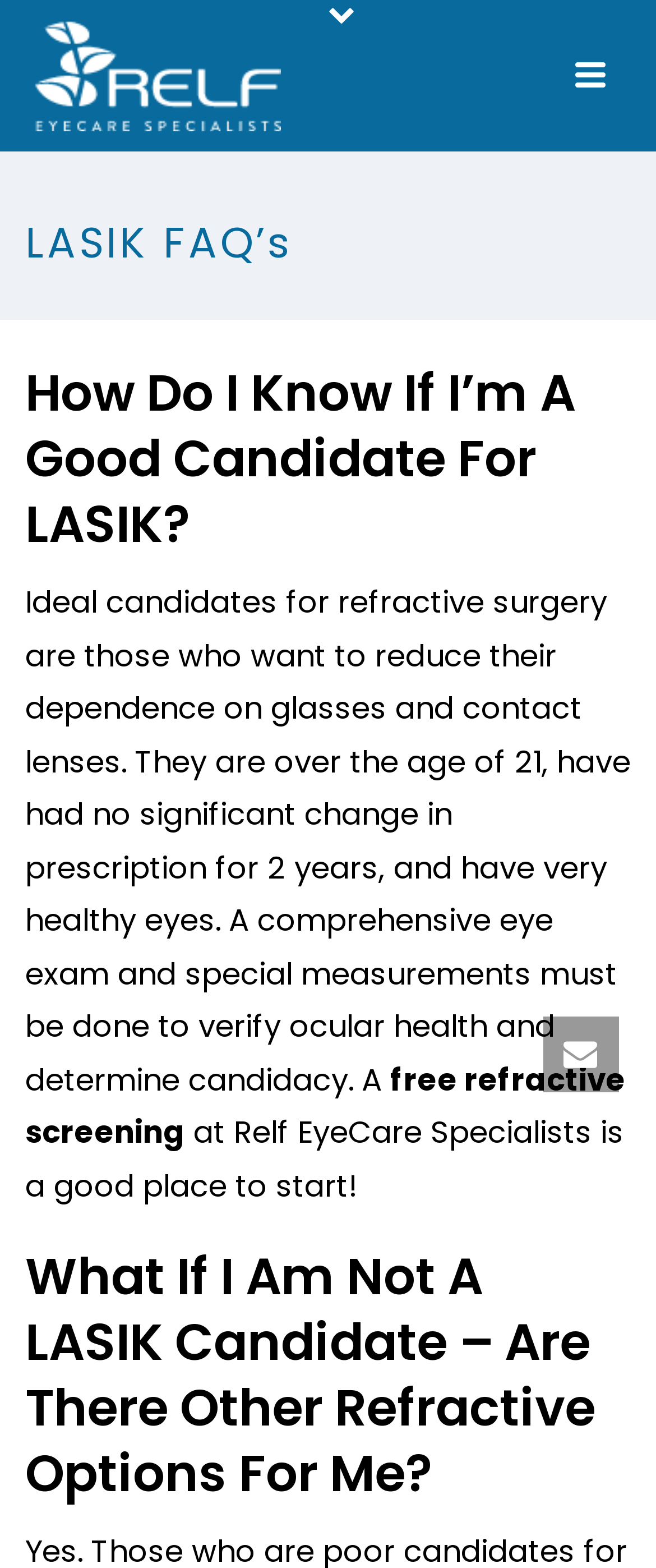What is the topic of the webpage?
From the details in the image, answer the question comprehensively.

The webpage has a heading 'LASIK FAQ’s' and discusses topics related to LASIK eye surgery, such as candidacy, costs, and risks, which suggests that the topic of the webpage is LASIK eye surgery.